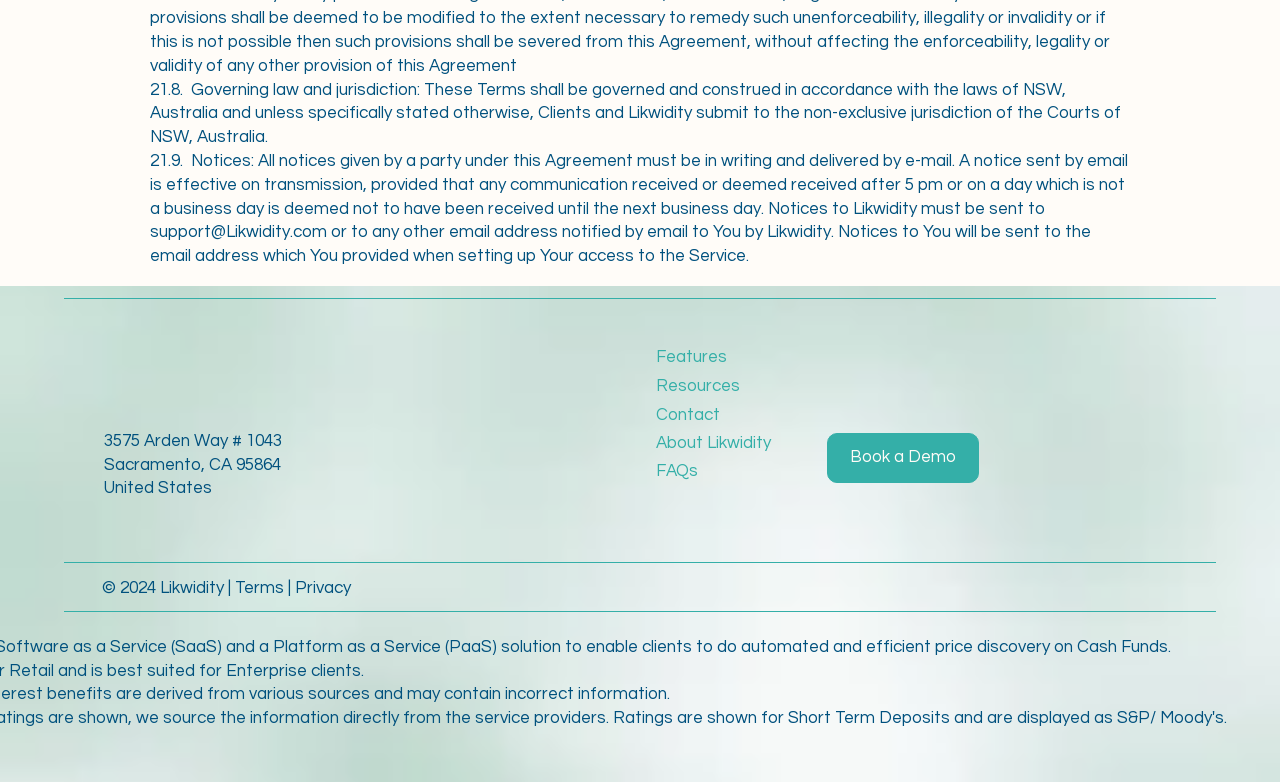Provide a single word or phrase to answer the given question: 
Where is Likwidity located?

Sacramento, CA 95864